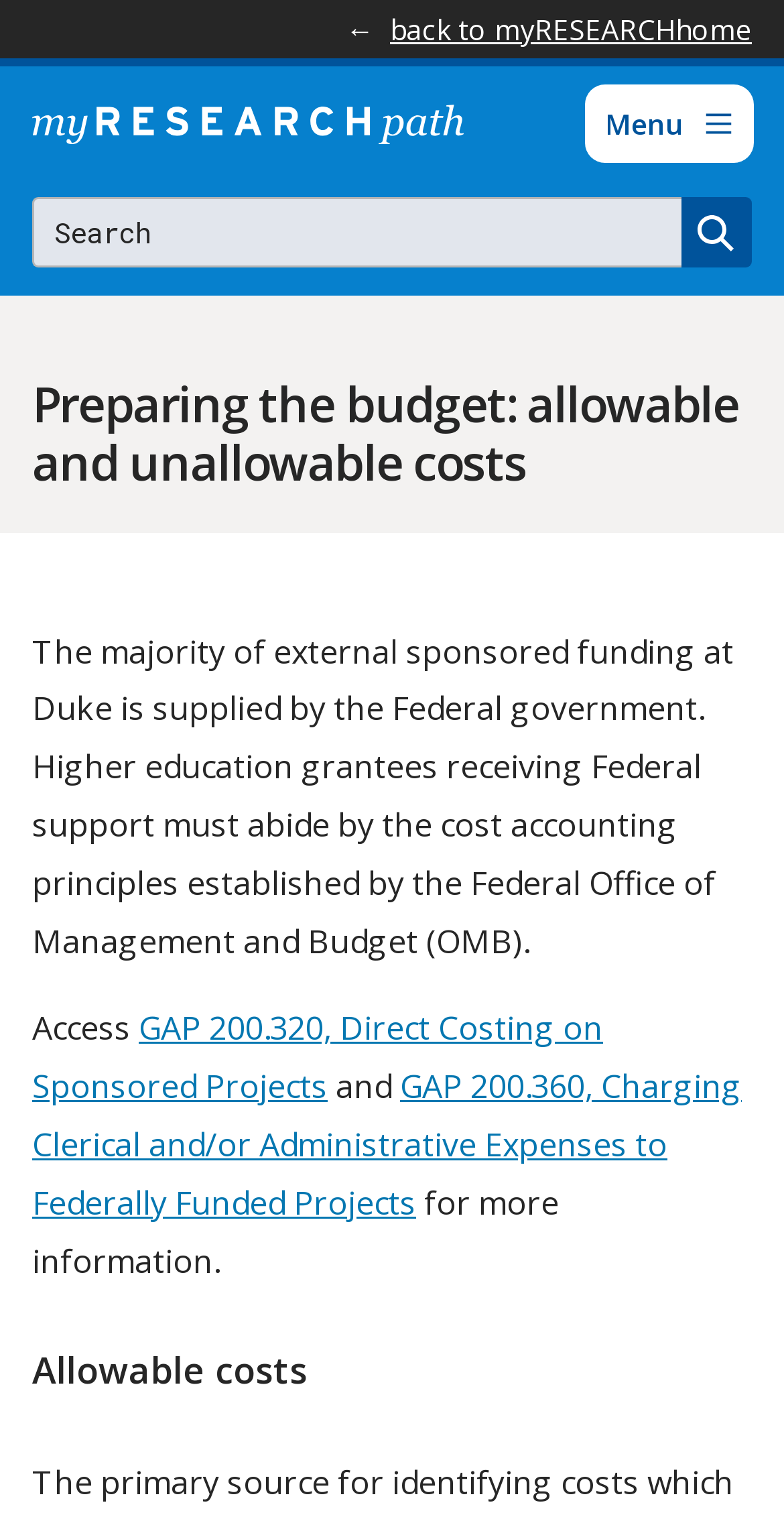Please determine the main heading text of this webpage.

Preparing the budget: allowable and unallowable costs